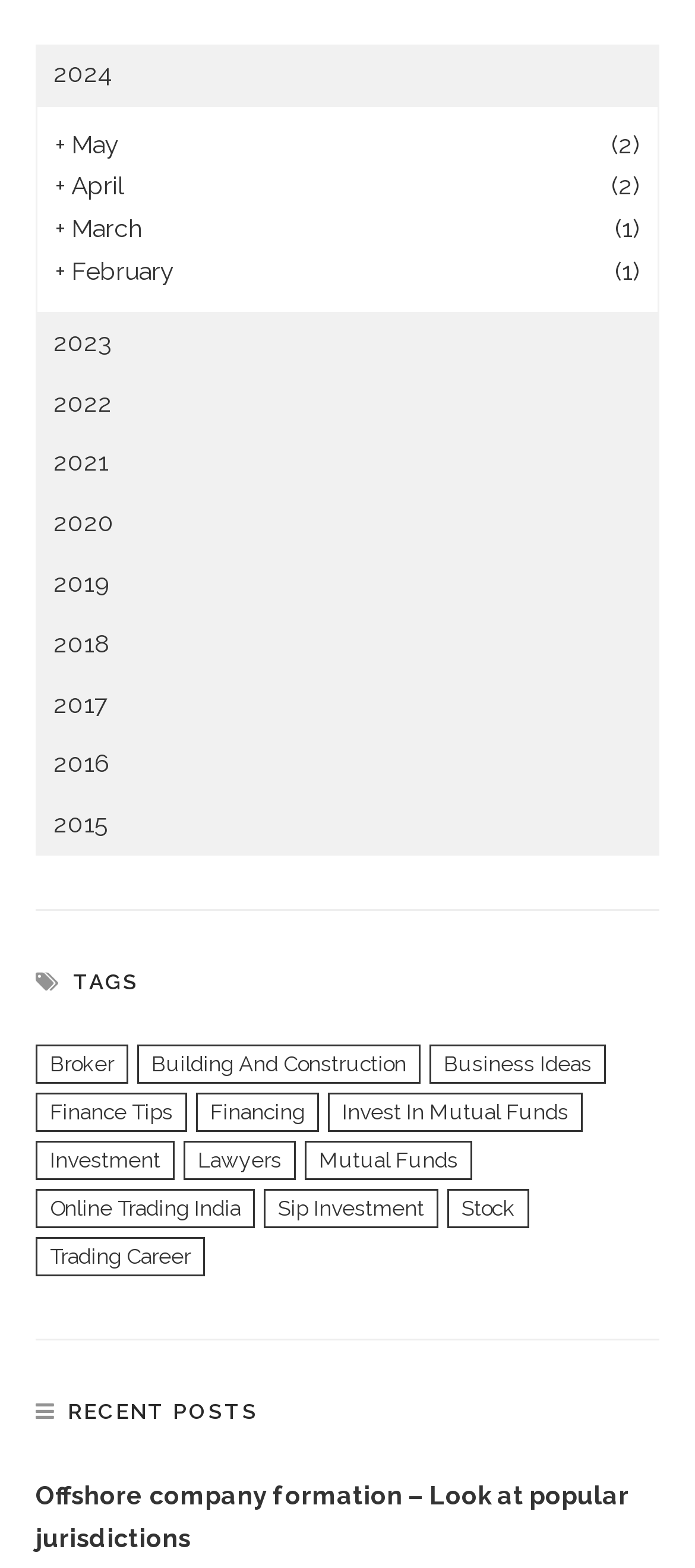Provide the bounding box for the UI element matching this description: "sip investment".

[0.379, 0.759, 0.631, 0.784]